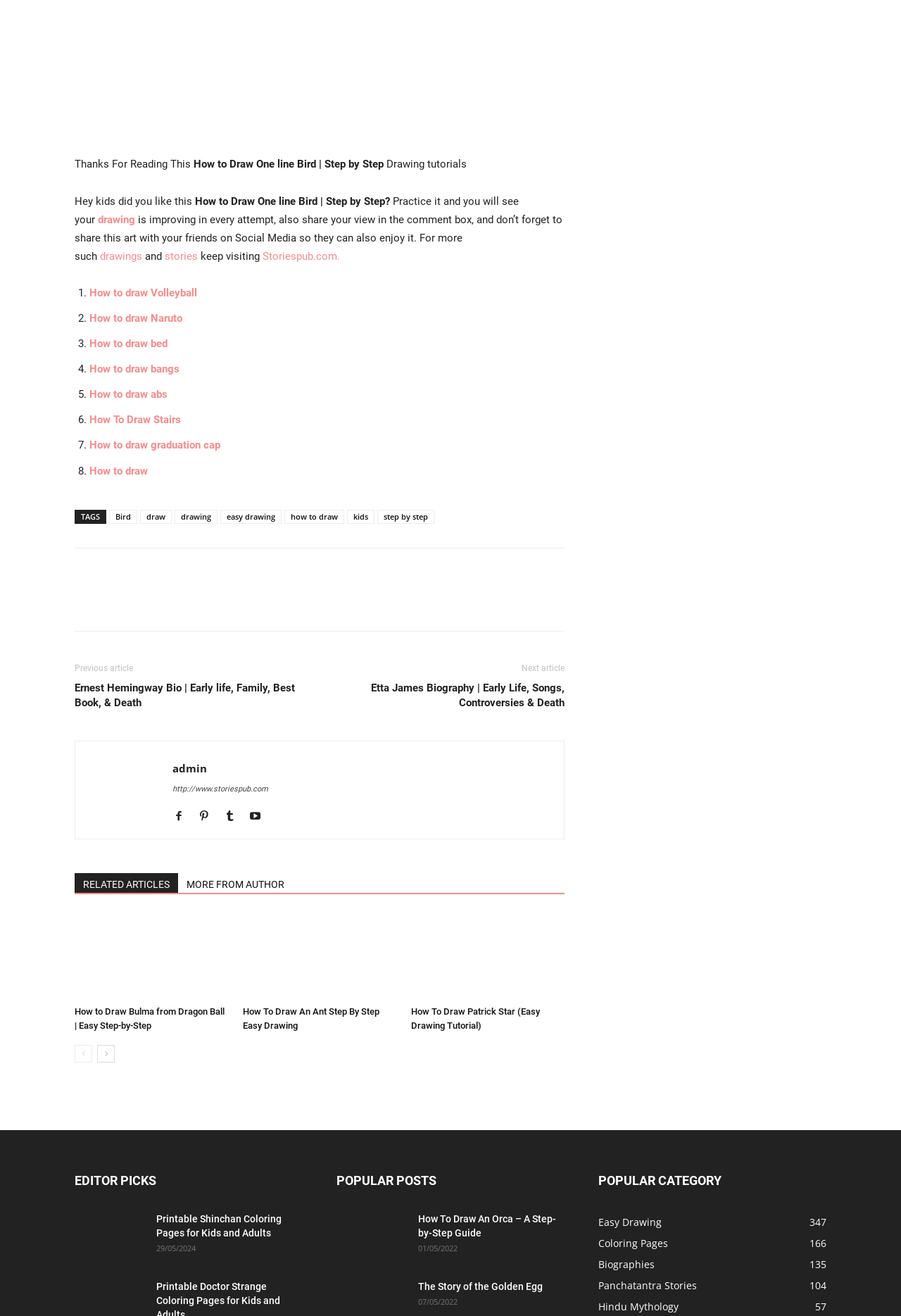Provide a single word or phrase answer to the question: 
What is the topic of the article?

Drawing a one-line bird